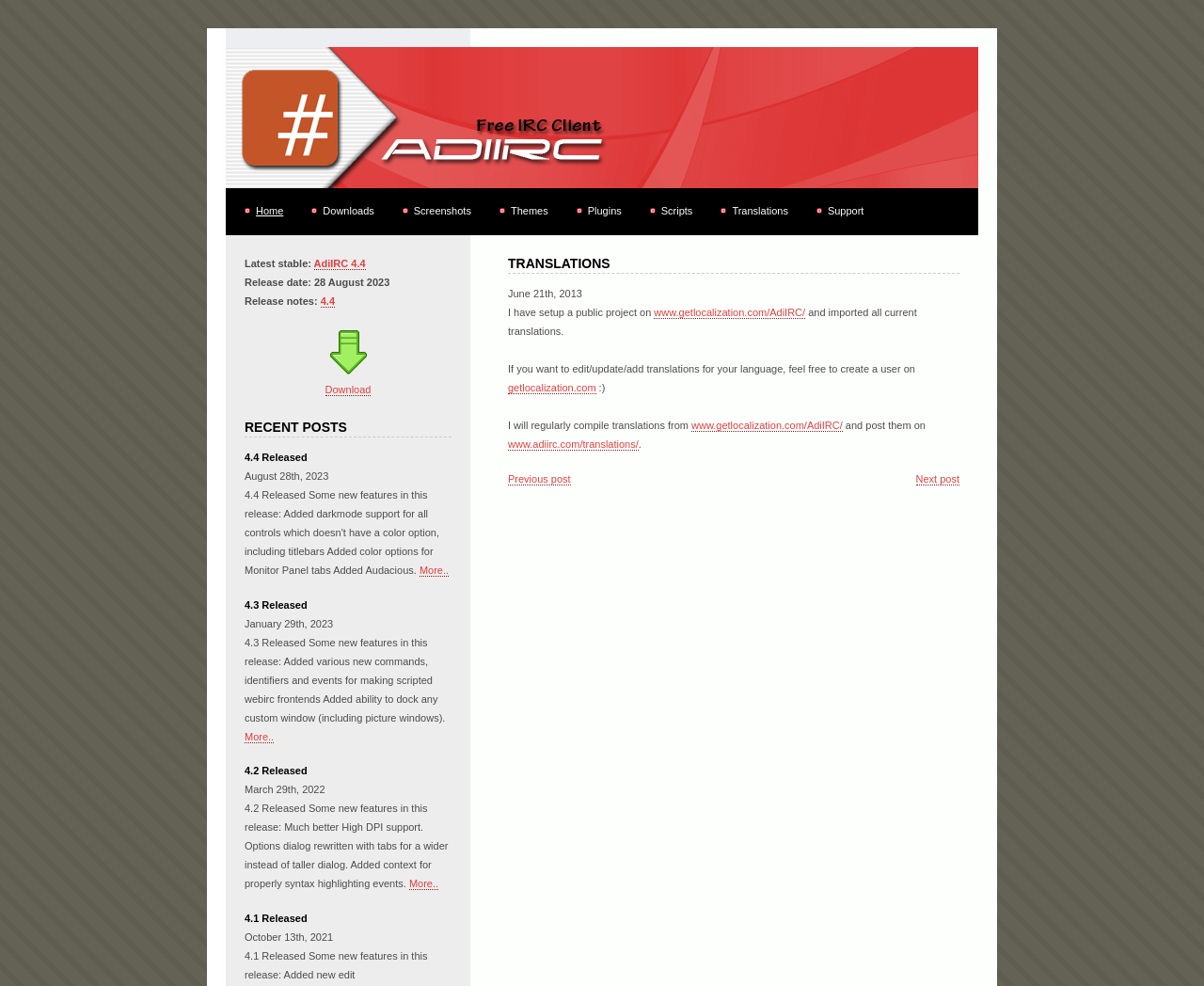Please specify the bounding box coordinates of the clickable region to carry out the following instruction: "Click on the Home link". The coordinates should be four float numbers between 0 and 1, in the format [left, top, right, bottom].

[0.203, 0.191, 0.259, 0.233]